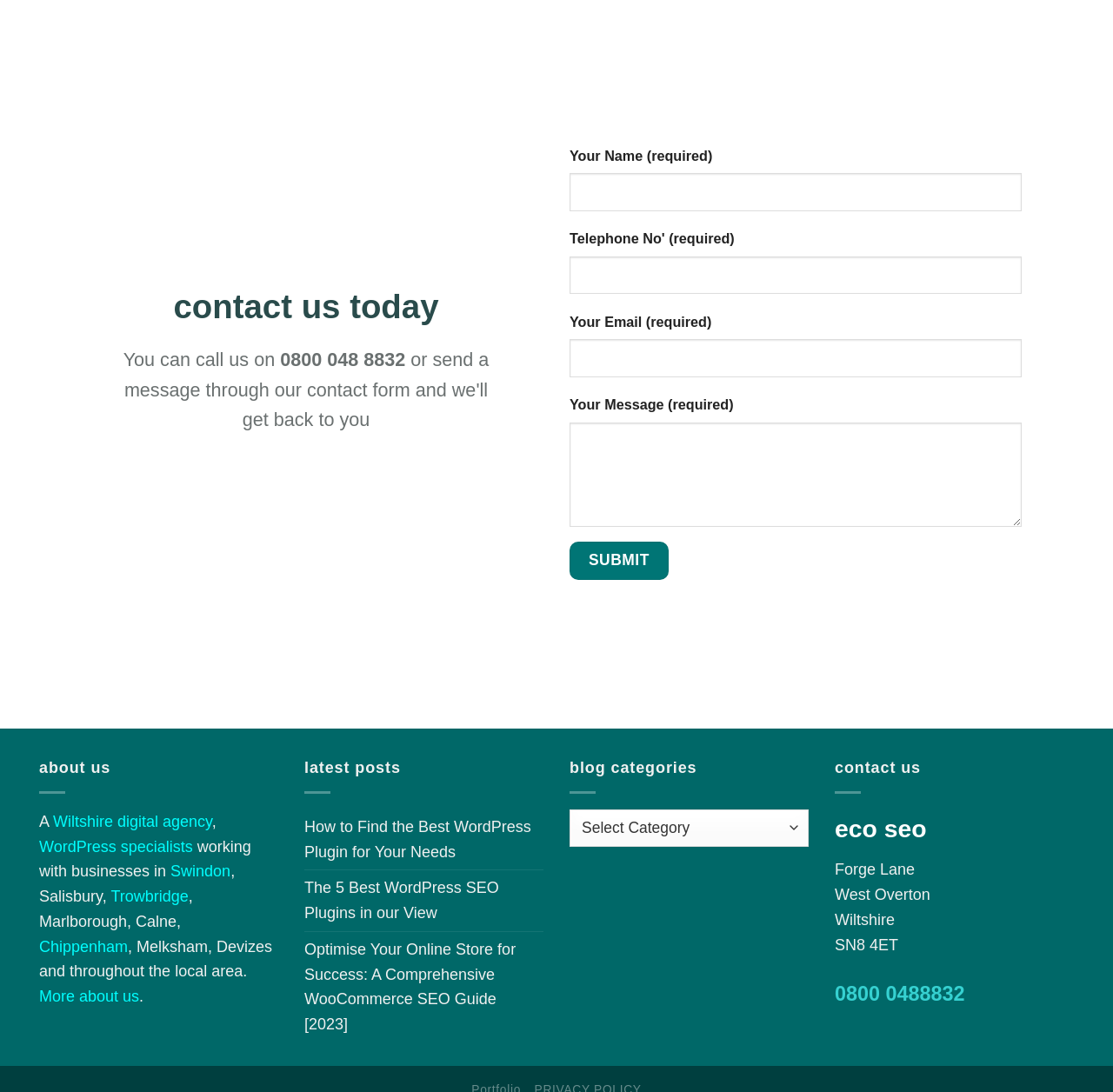Bounding box coordinates are specified in the format (top-left x, top-left y, bottom-right x, bottom-right y). All values are floating point numbers bounded between 0 and 1. Please provide the bounding box coordinate of the region this sentence describes: MEDIA

None